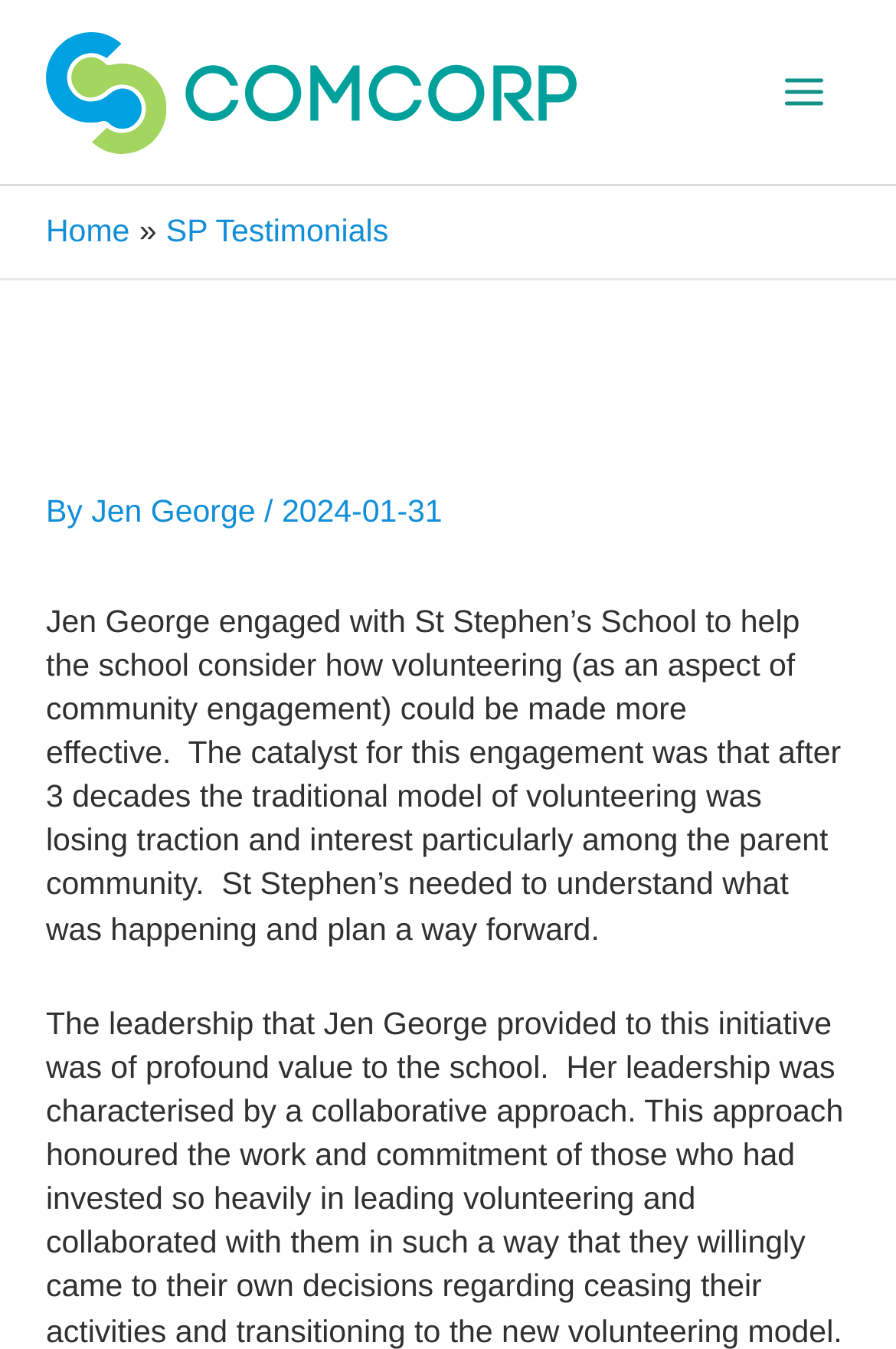Please provide a comprehensive answer to the question based on the screenshot: What was the goal of Jen George's engagement with St Stephen’s School?

The webpage states that Jen George engaged with St Stephen’s School 'to help the school consider how volunteering (as an aspect of community engagement) could be made more effective.'